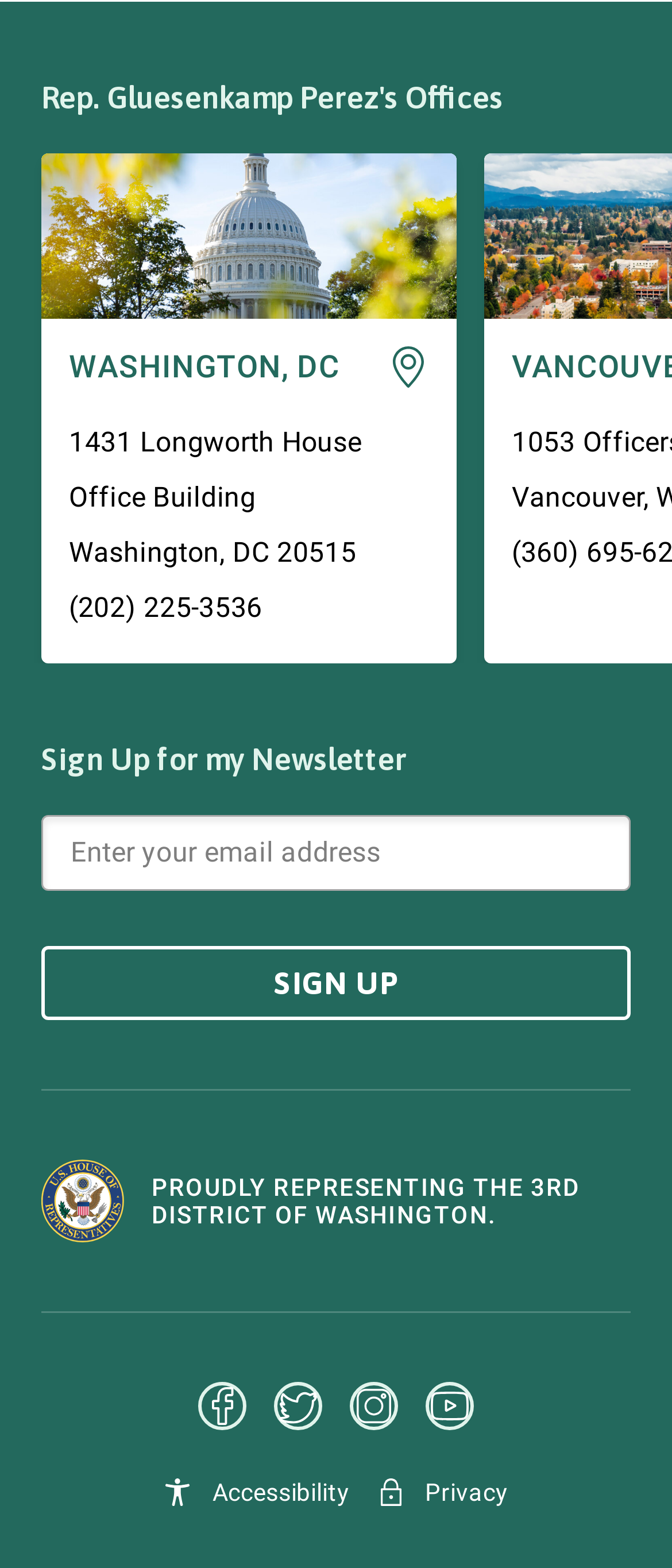Determine the coordinates of the bounding box for the clickable area needed to execute this instruction: "Sign up for the newsletter".

[0.062, 0.52, 0.938, 0.568]